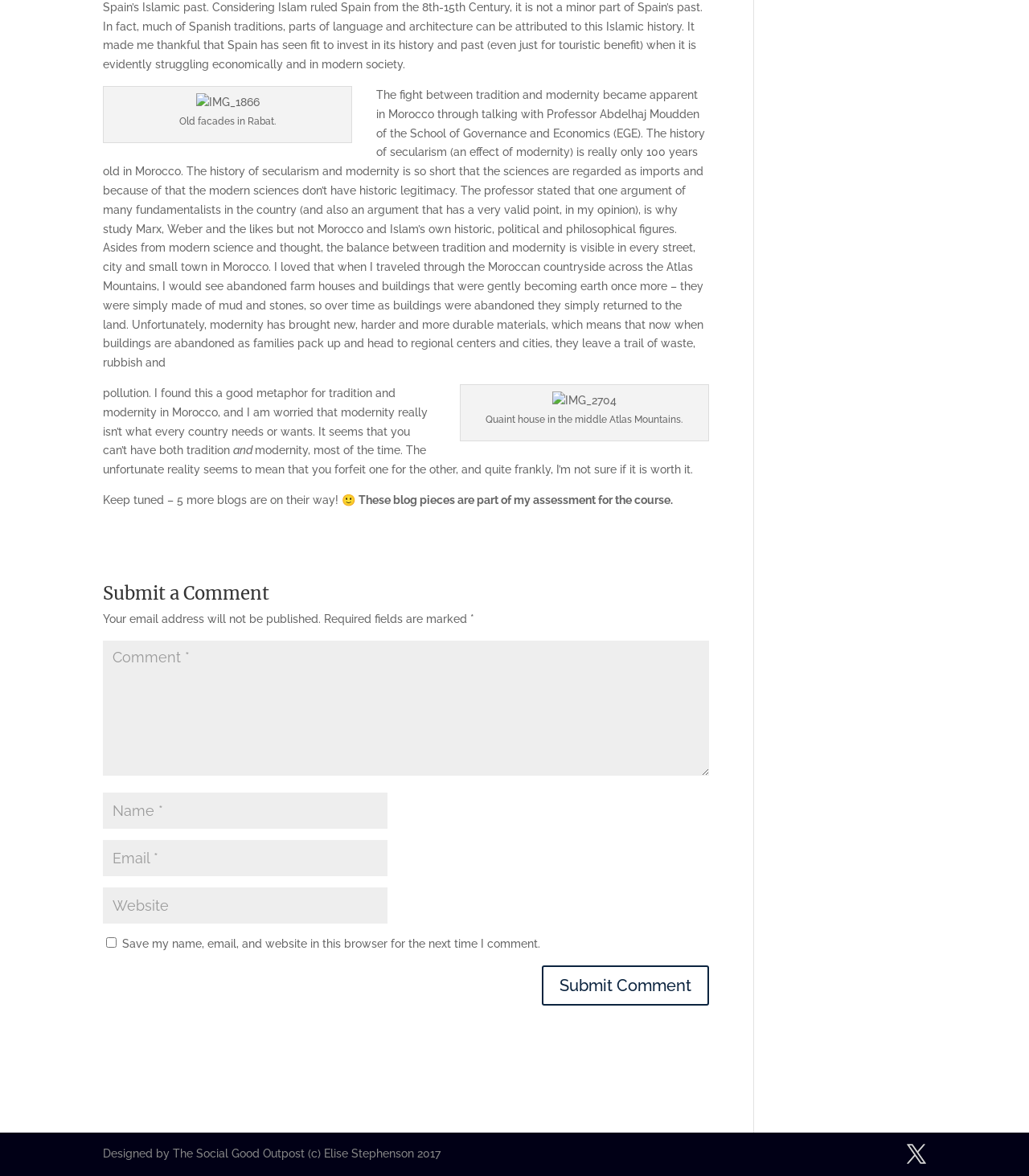Utilize the details in the image to thoroughly answer the following question: What is the topic of the blog post?

The blog post discusses the balance between tradition and modernity in Morocco, citing examples from the author's travels and conversations with Professor Abdelhaj Moudden.